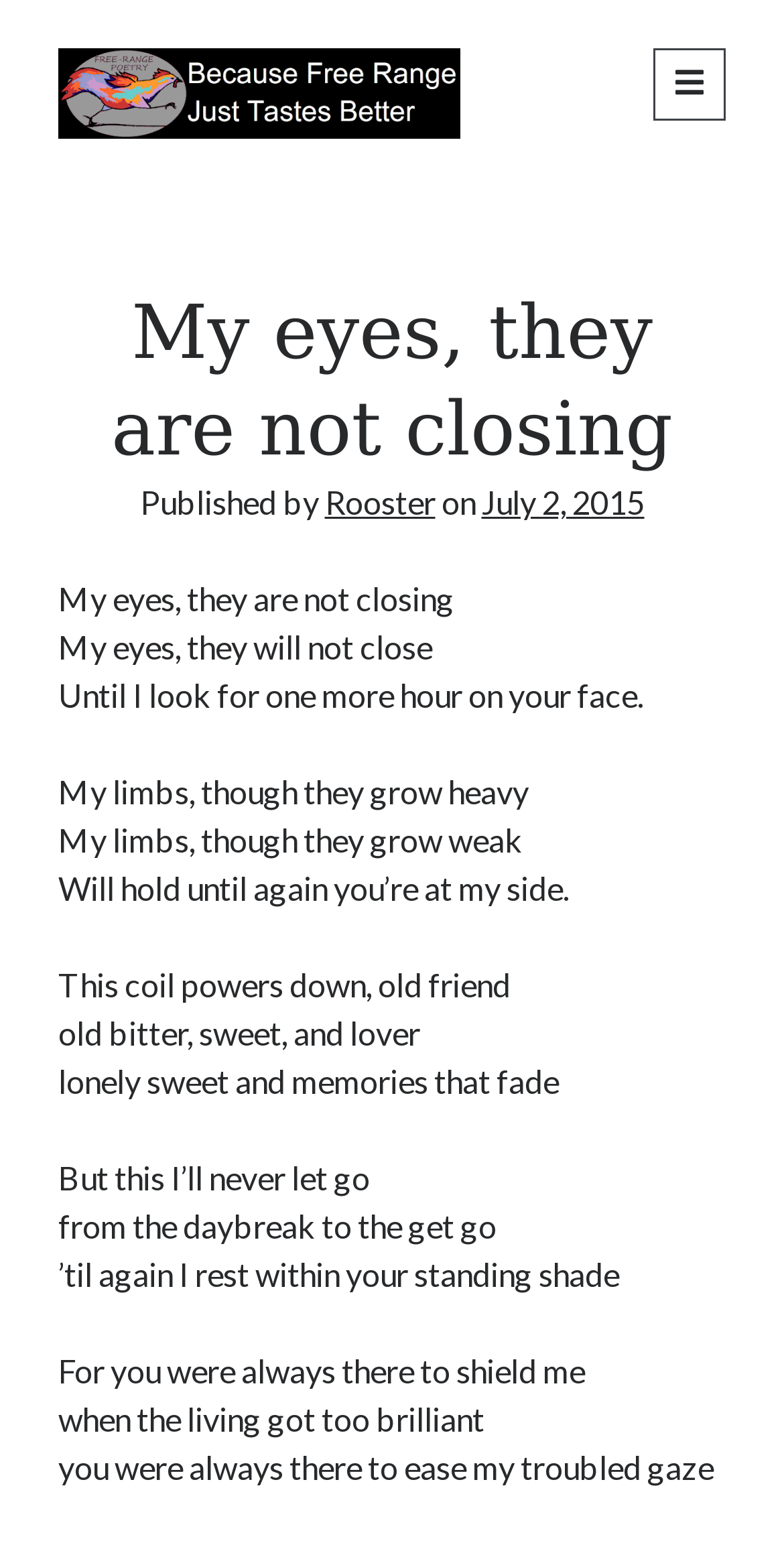How many links are there in the 'archives' section?
Provide a detailed and extensive answer to the question.

The 'archives' section is located at the bottom of the webpage, and it contains links to different years. By counting the links, we can see that there are 5 links in total, corresponding to the years 2017, 2019, 2020, 2021, and 2022.